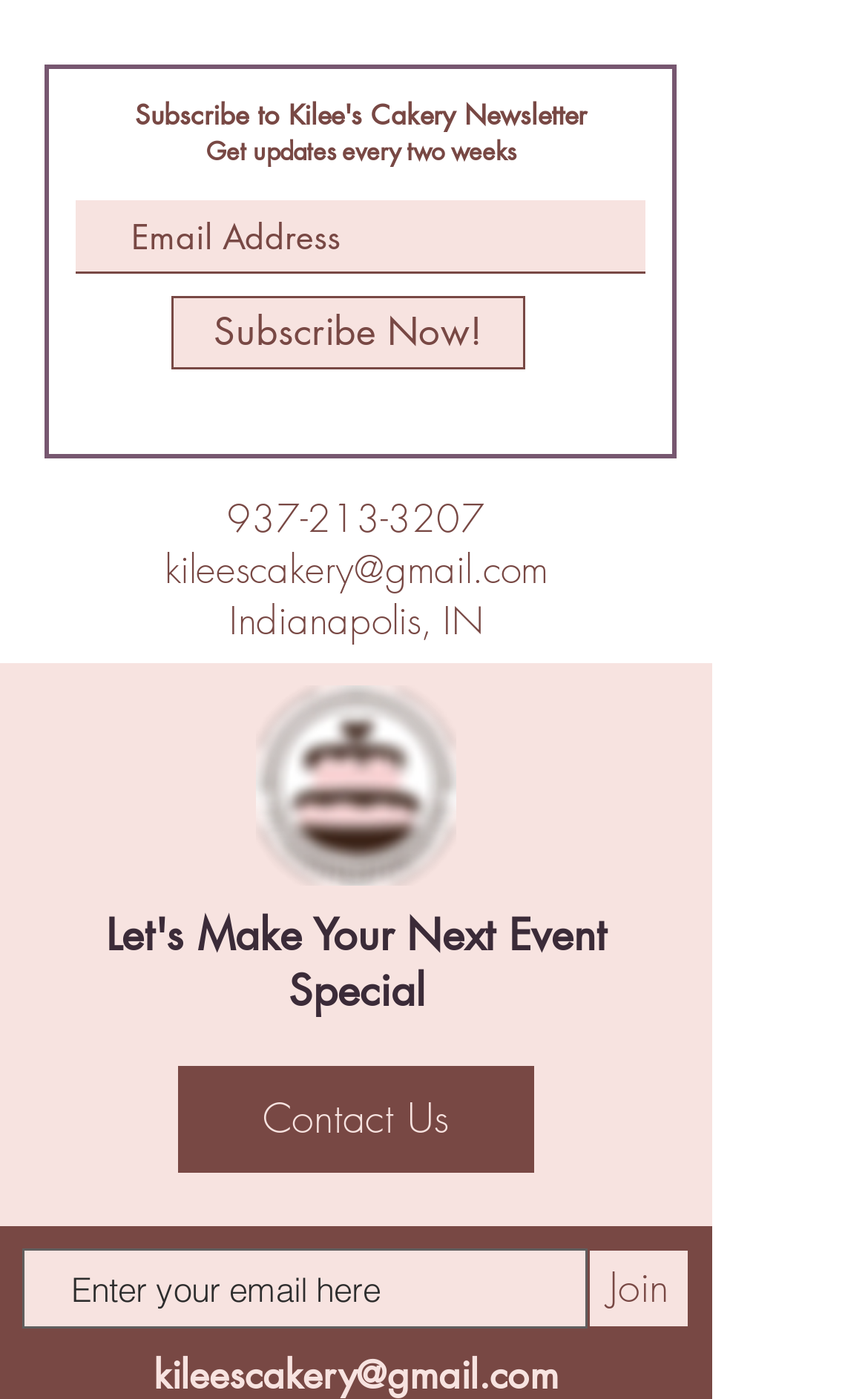Find the bounding box coordinates of the element's region that should be clicked in order to follow the given instruction: "Call 937-213-3207". The coordinates should consist of four float numbers between 0 and 1, i.e., [left, top, right, bottom].

[0.262, 0.352, 0.559, 0.388]